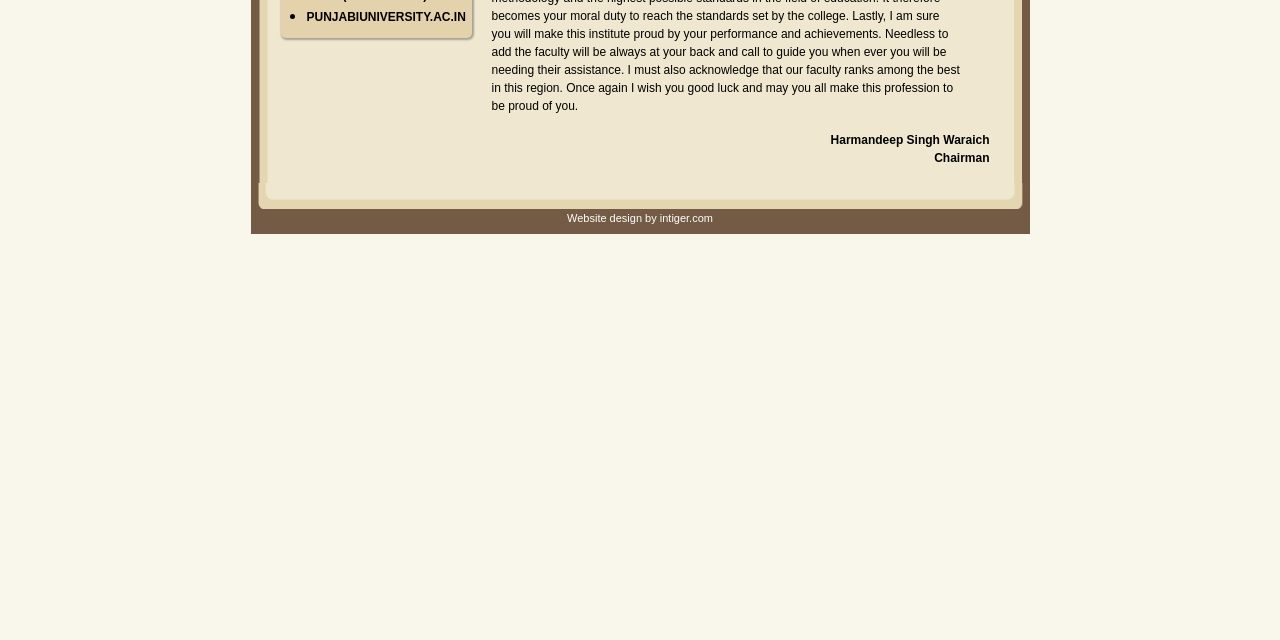Using the element description Website design by intiger.com, predict the bounding box coordinates for the UI element. Provide the coordinates in (top-left x, top-left y, bottom-right x, bottom-right y) format with values ranging from 0 to 1.

[0.443, 0.331, 0.557, 0.35]